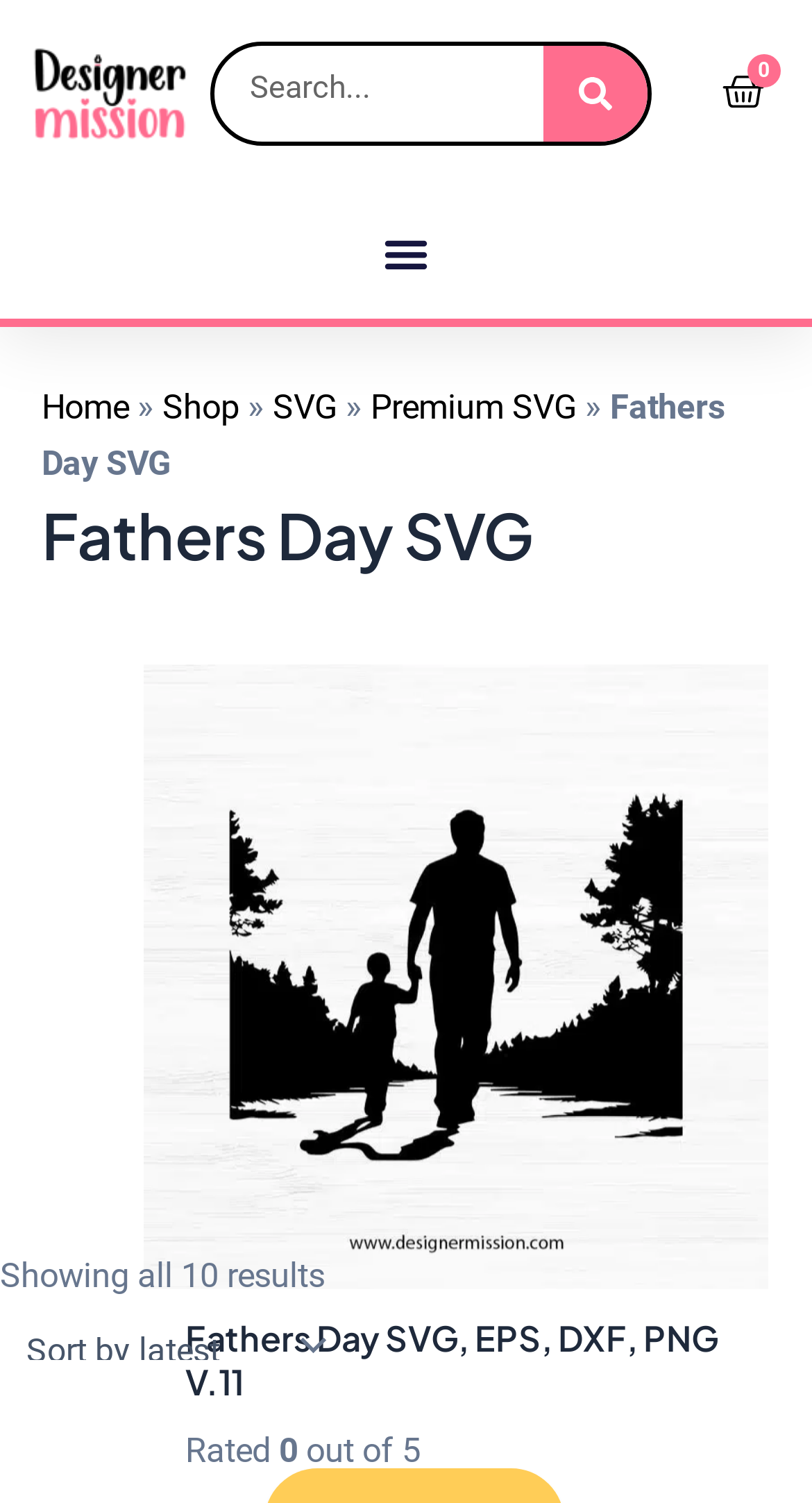What is the file type supported by the cutting machine?
Make sure to answer the question with a detailed and comprehensive explanation.

The webpage mentions that the designs work with Cricut, Silhouette, and any cutting machine that support file types SVG, EPS, PNG, and DXF.